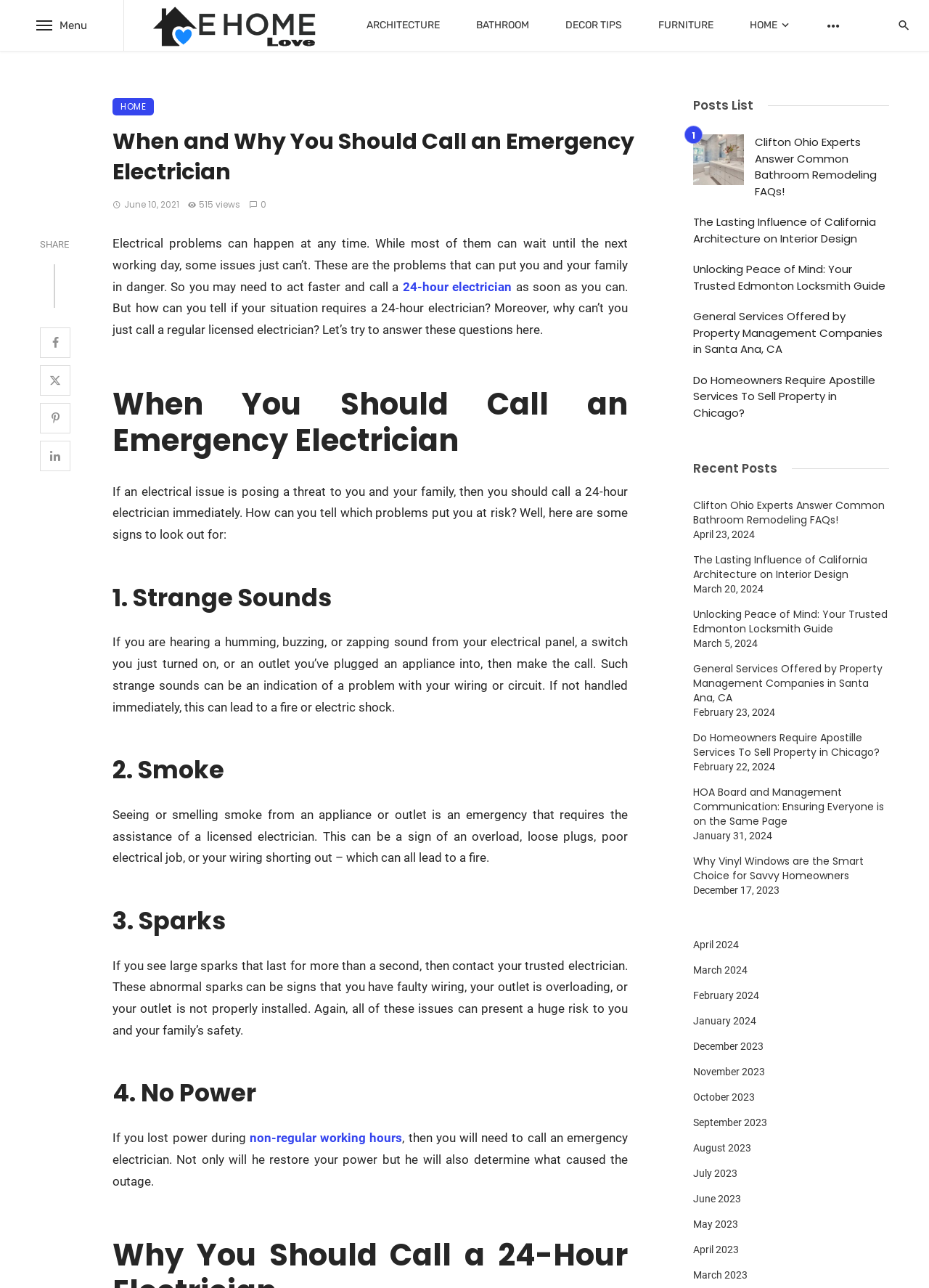Please indicate the bounding box coordinates of the element's region to be clicked to achieve the instruction: "Click the logo". Provide the coordinates as four float numbers between 0 and 1, i.e., [left, top, right, bottom].

[0.165, 0.003, 0.344, 0.037]